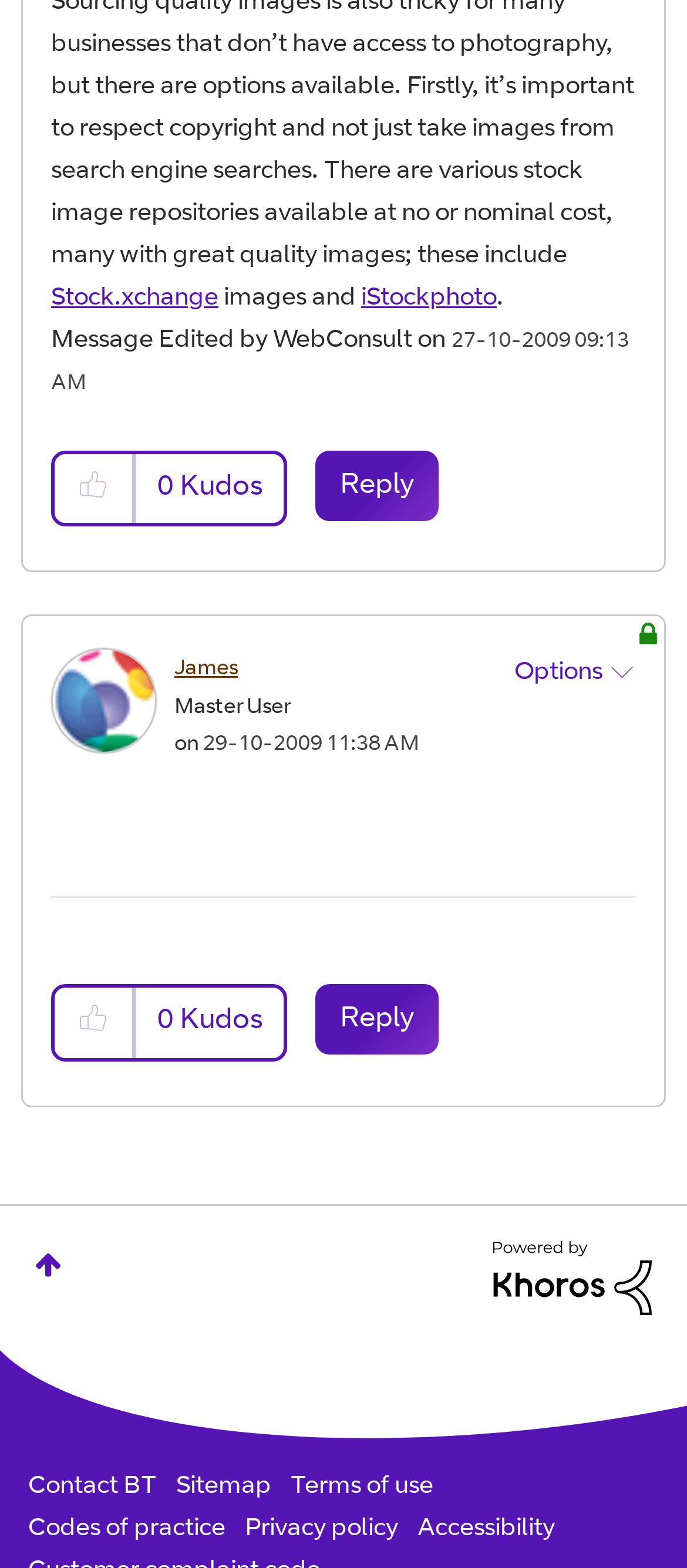Provide a thorough and detailed response to the question by examining the image: 
How many kudos does this post have?

The number of kudos this post has can be found by looking at the static text element with the text '0' next to the static text element with the text 'Kudos', which indicates that this post has received 0 kudos.